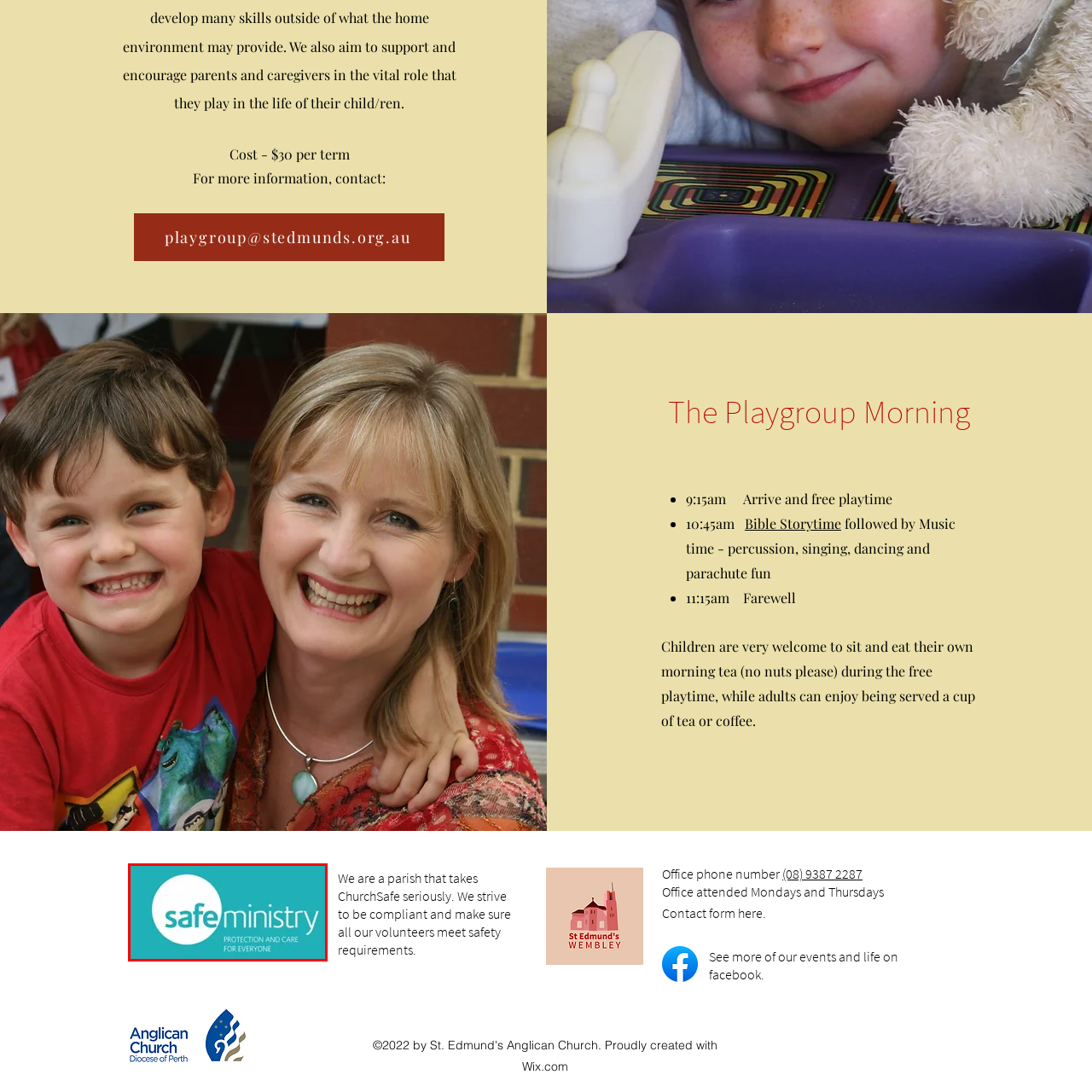Check the image inside the red boundary and briefly answer: What is the font style of 'ministry'?

Combination of lowercase and uppercase